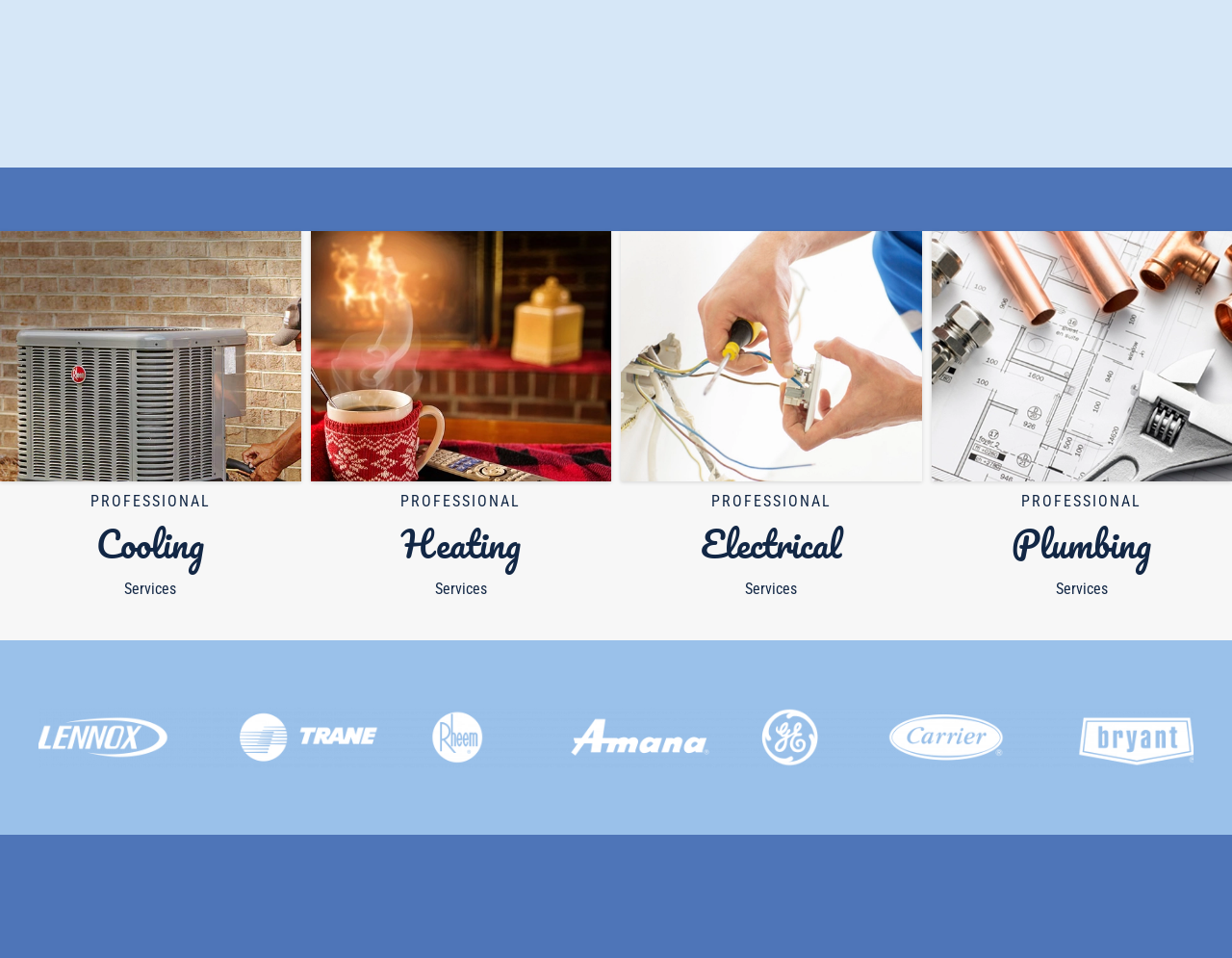Bounding box coordinates are specified in the format (top-left x, top-left y, bottom-right x, bottom-right y). All values are floating point numbers bounded between 0 and 1. Please provide the bounding box coordinate of the region this sentence describes: ← 10 Fall Superfoods

None